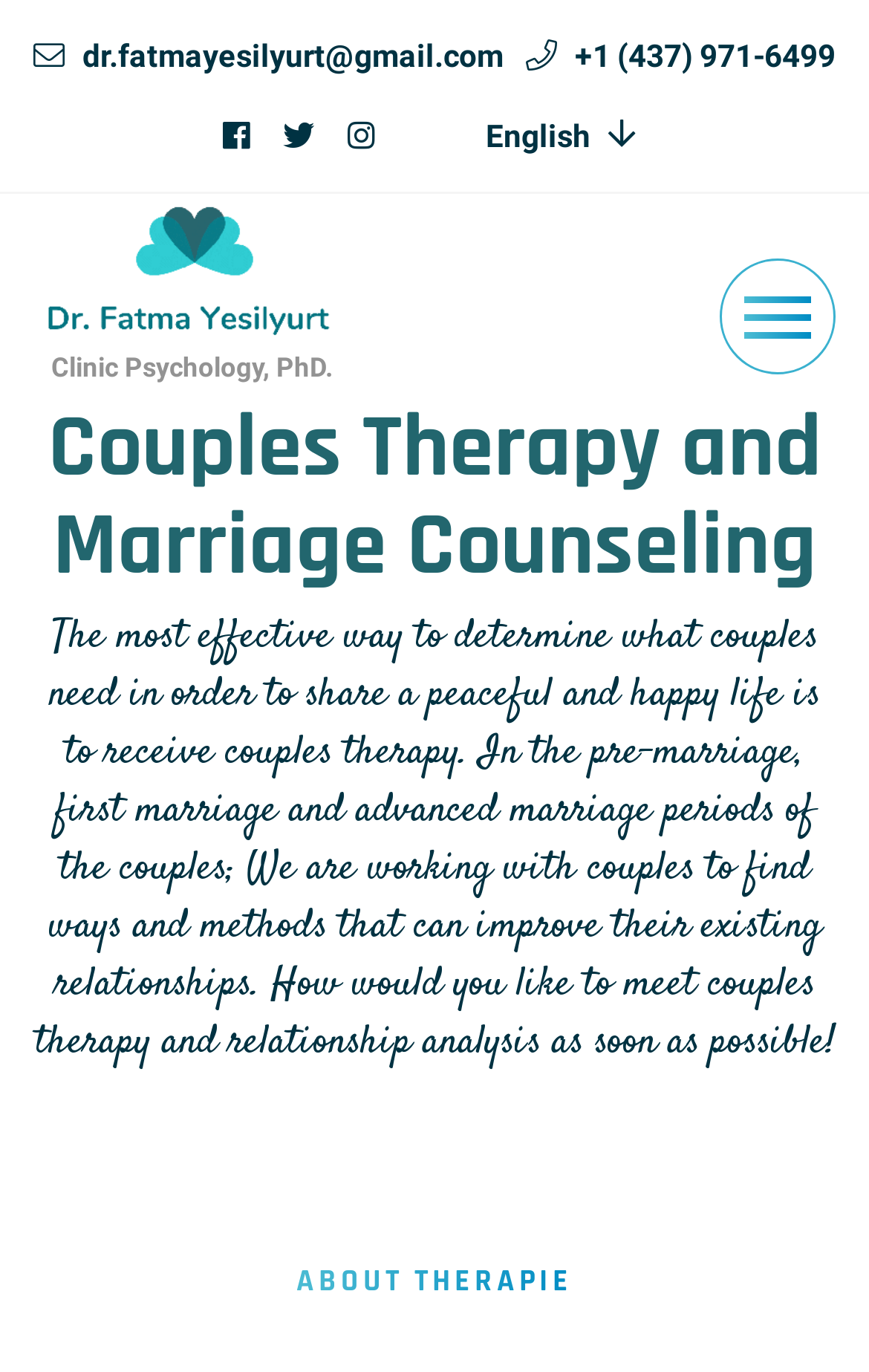Identify the bounding box of the UI element described as follows: "Türkçe". Provide the coordinates as four float numbers in the range of 0 to 1 [left, top, right, bottom].

[0.523, 0.091, 0.692, 0.14]